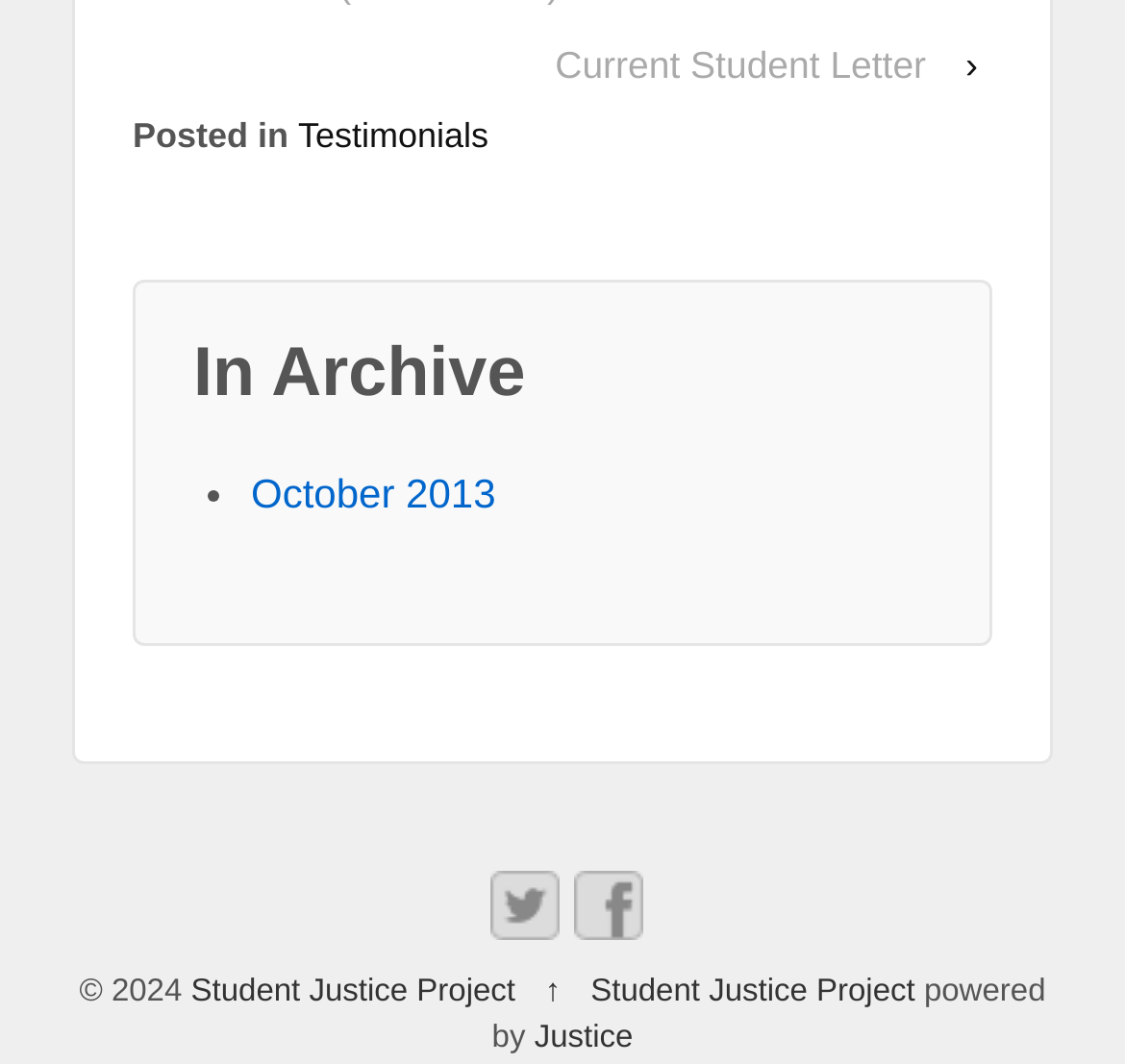Answer the question with a brief word or phrase:
How many social media links are there?

2